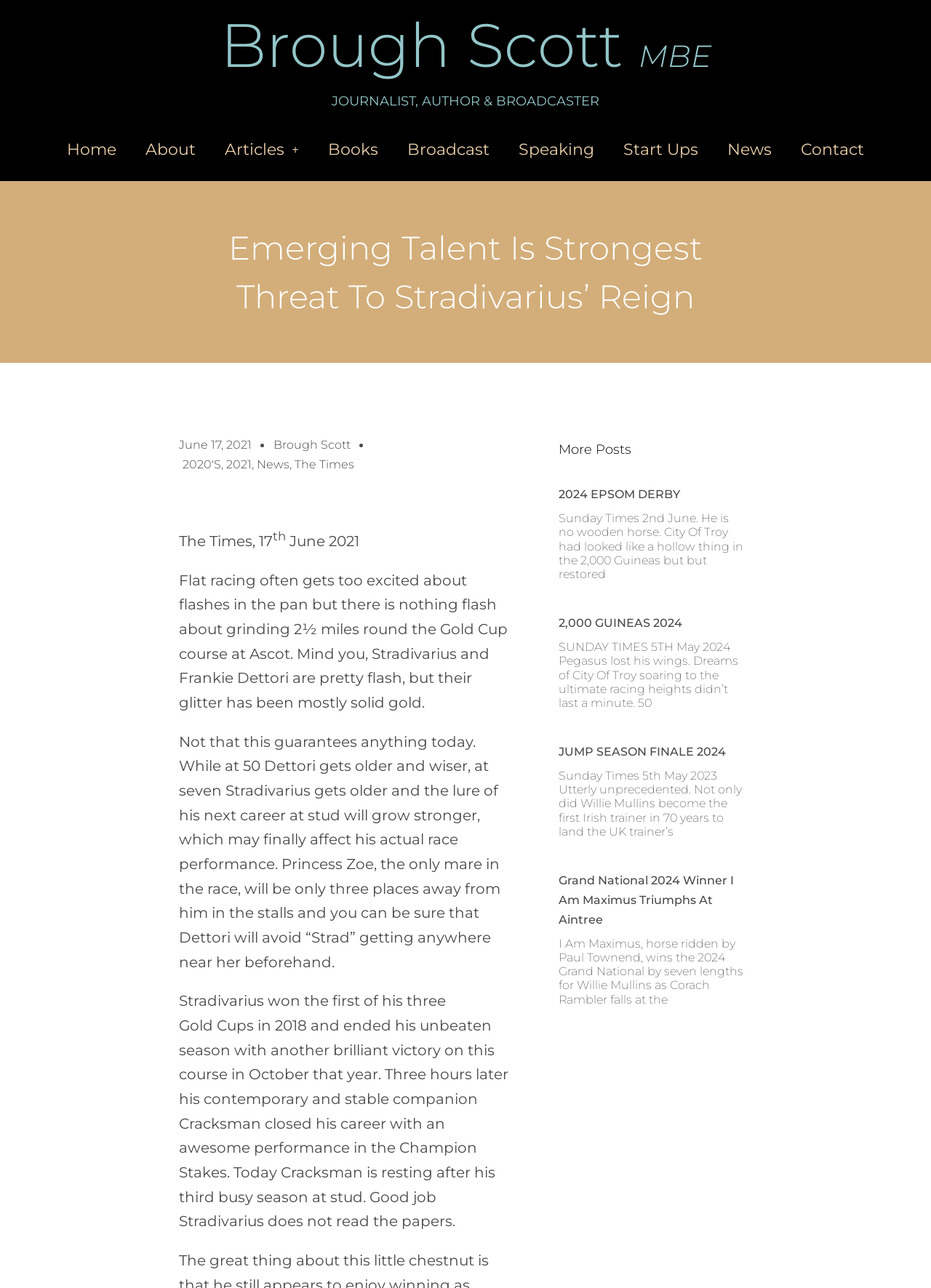What is the date of the article?
Based on the image, provide a one-word or brief-phrase response.

June 17, 2021